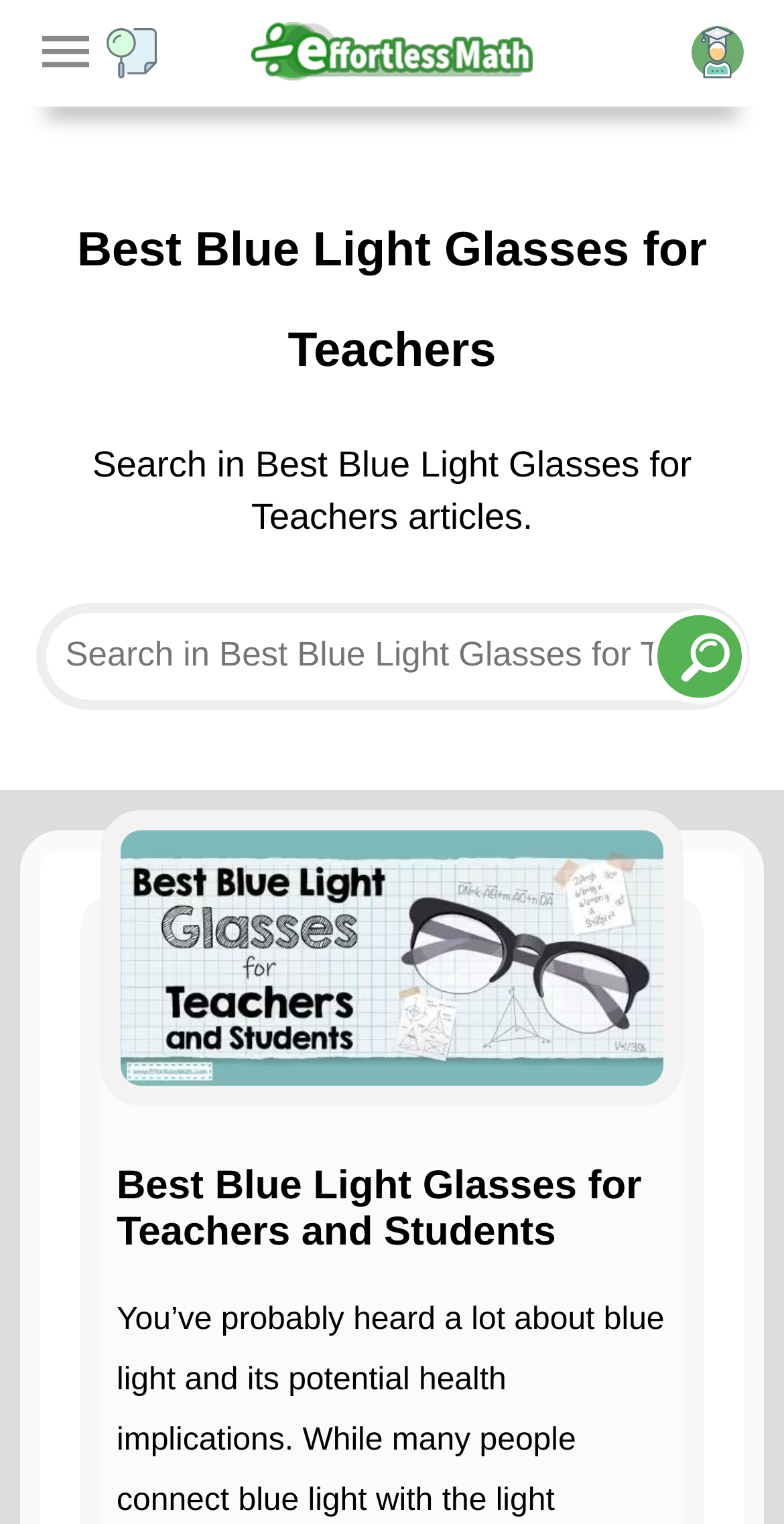What is the function of the button next to the search bar?
Please answer using one word or phrase, based on the screenshot.

To submit search query